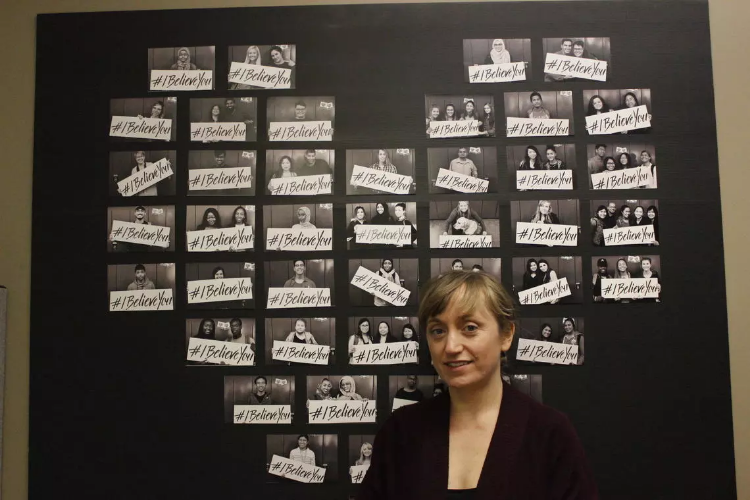What is the issue being advocated for in this image?
Look at the screenshot and respond with one word or a short phrase.

Sexual violence on university campuses